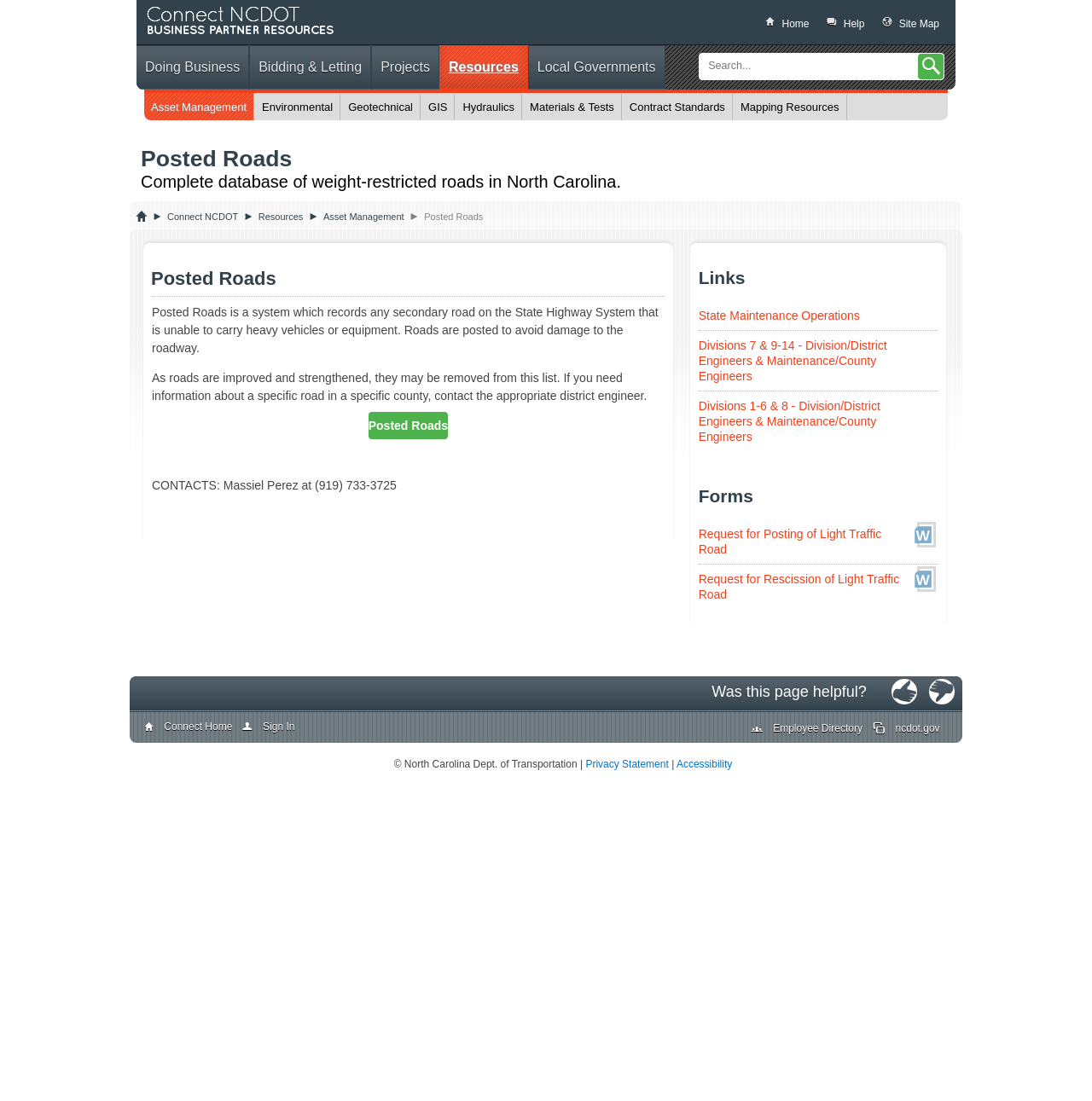Could you locate the bounding box coordinates for the section that should be clicked to accomplish this task: "Contact Massiel Perez".

[0.139, 0.435, 0.363, 0.447]